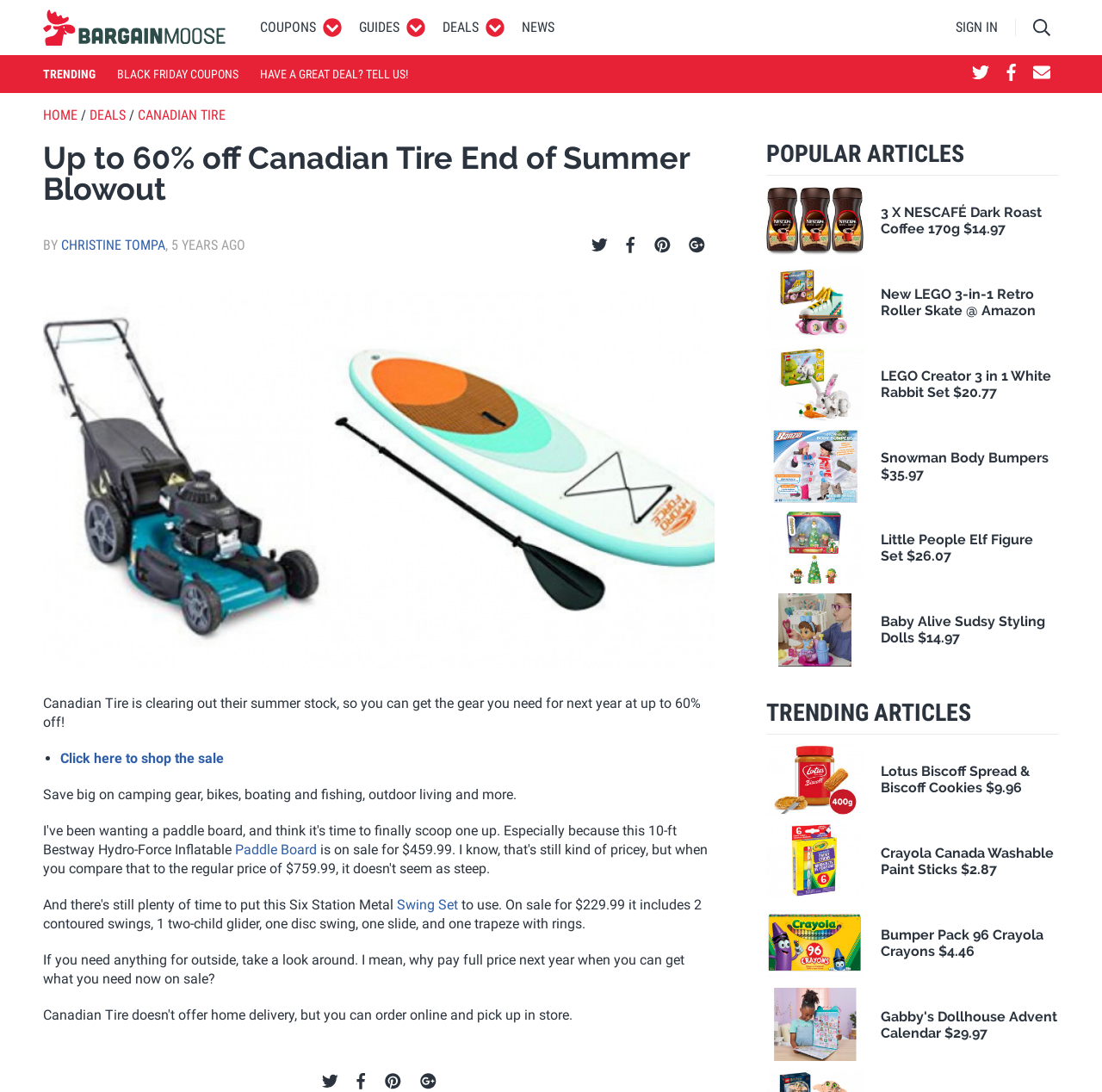Locate the bounding box coordinates of the area where you should click to accomplish the instruction: "Read full article".

None